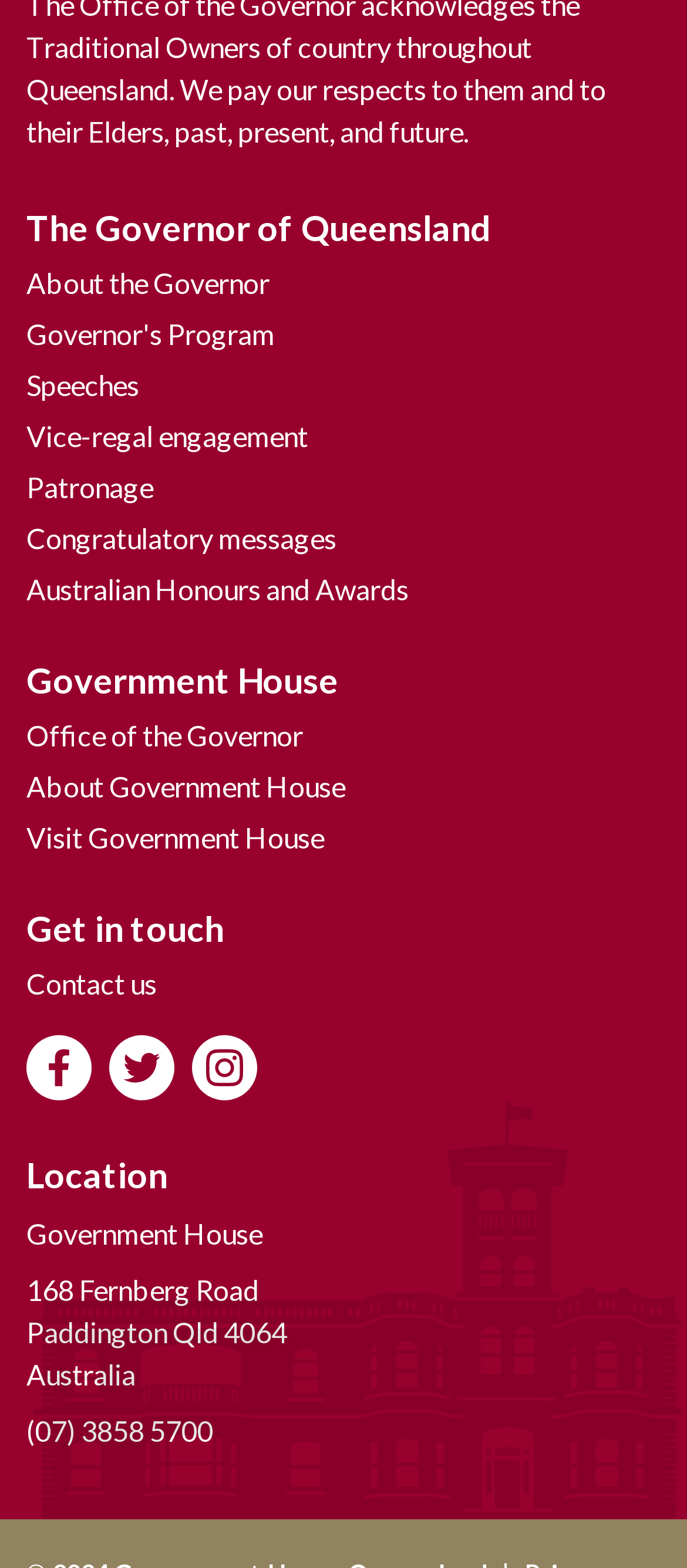Locate the bounding box coordinates of the clickable area to execute the instruction: "go to projects". Provide the coordinates as four float numbers between 0 and 1, represented as [left, top, right, bottom].

None